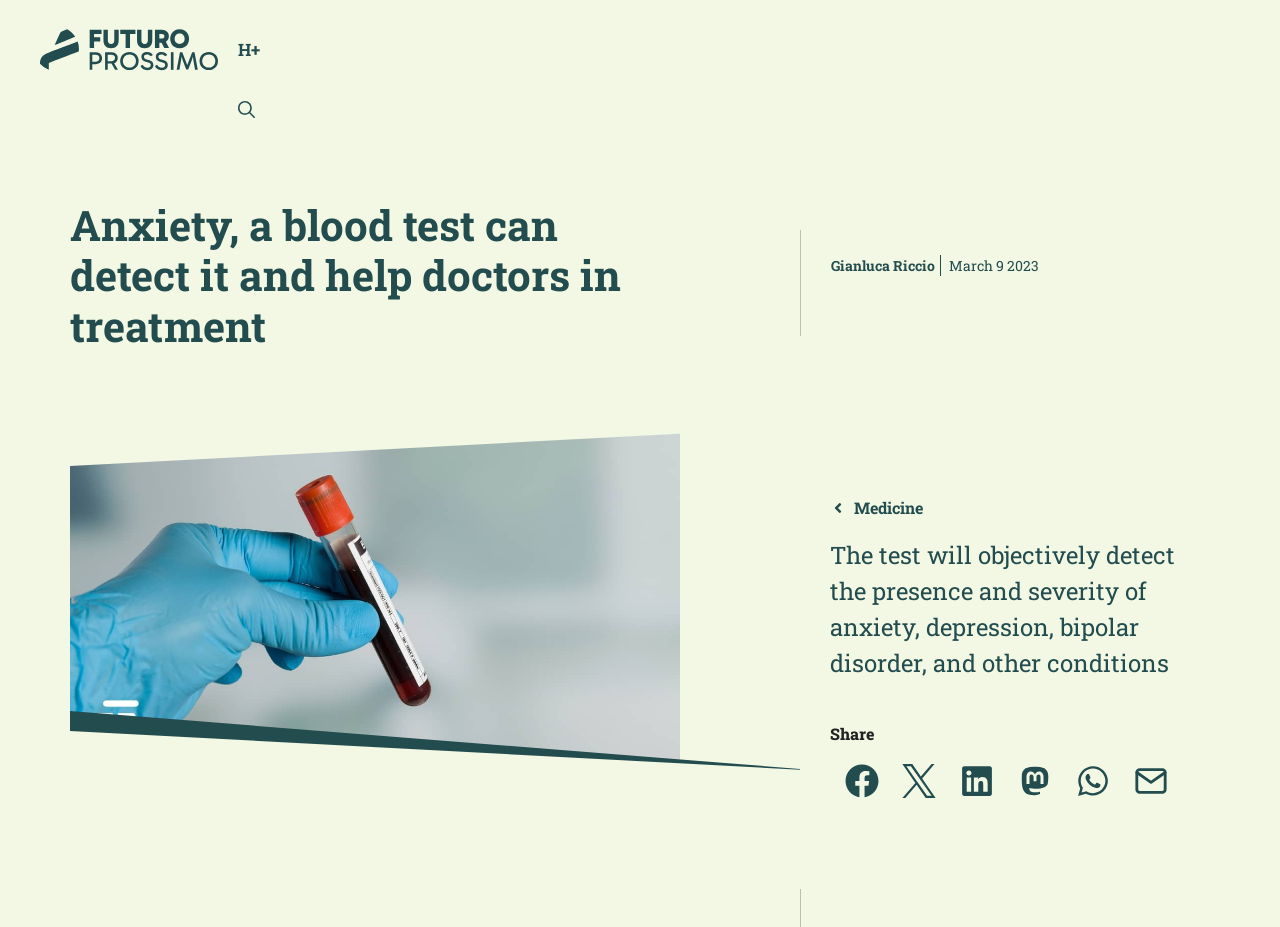Locate the UI element described by aria-label="Whatsapp icon social" in the provided webpage screenshot. Return the bounding box coordinates in the format (top-left x, top-left y, bottom-right x, bottom-right y), ensuring all values are between 0 and 1.

[0.841, 0.824, 0.867, 0.867]